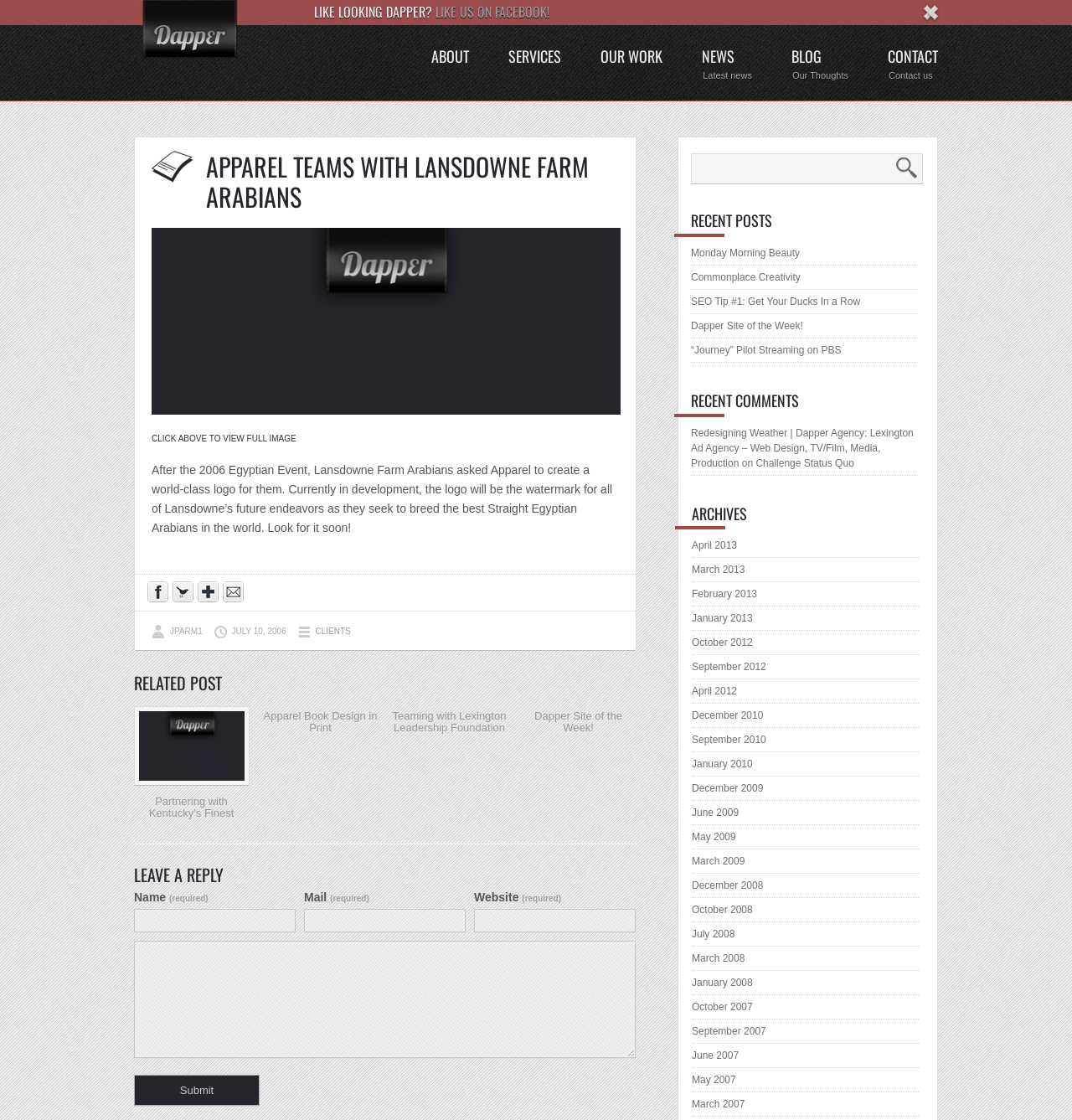Given the following UI element description: "Clients", find the bounding box coordinates in the webpage screenshot.

[0.294, 0.556, 0.327, 0.568]